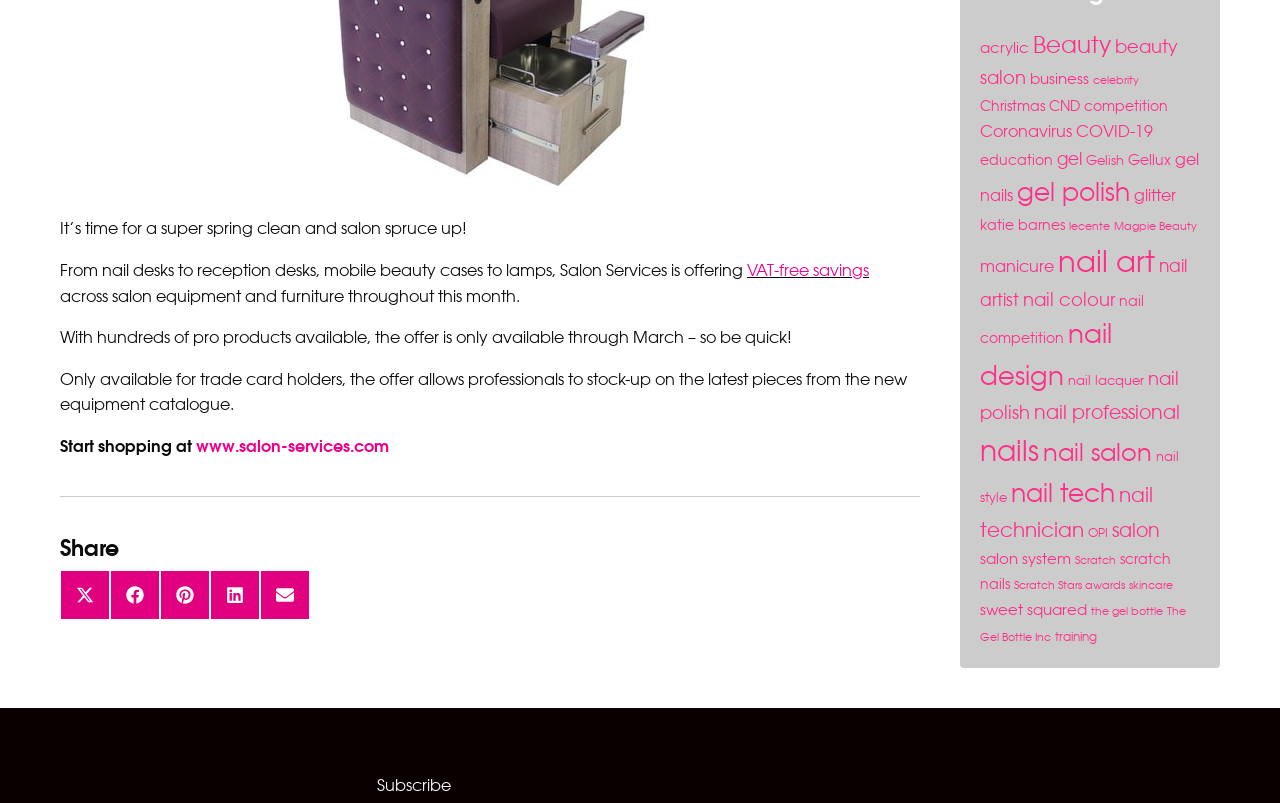Determine the bounding box coordinates for the UI element with the following description: "glitter". The coordinates should be four float numbers between 0 and 1, represented as [left, top, right, bottom].

[0.886, 0.231, 0.919, 0.255]